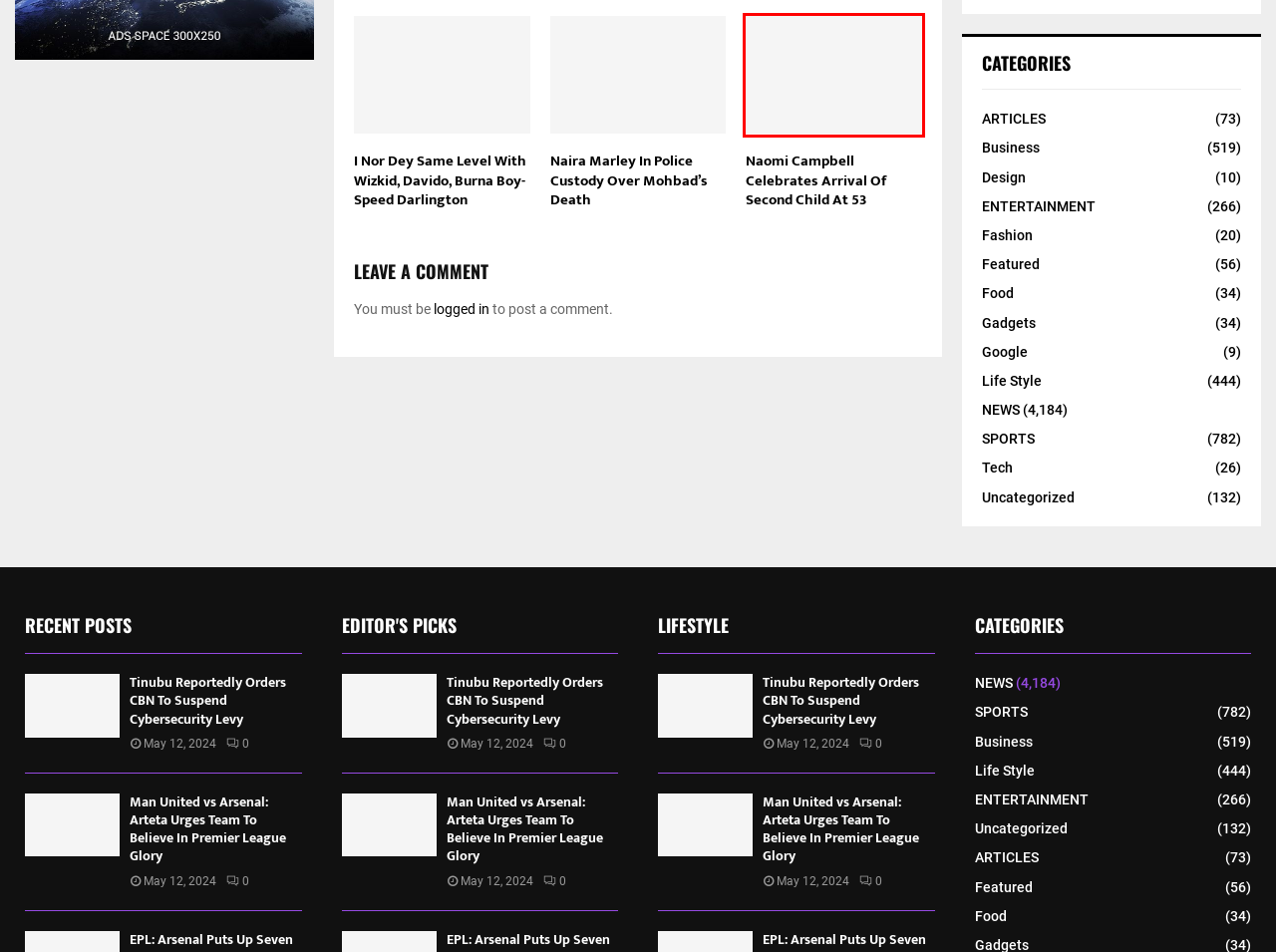Look at the screenshot of the webpage and find the element within the red bounding box. Choose the webpage description that best fits the new webpage that will appear after clicking the element. Here are the candidates:
A. July 2023 - WAFFI TV
B. Naomi Campbell Celebrates Arrival Of Second Child At 53 - WAFFI TV
C. ARTICLES Archives - WAFFI TV
D. February 2017 - WAFFI TV
E. SPORTS Archives - WAFFI TV
F. Biden Announces Us Delegation To Tinubu’s Inauguration - WAFFI TV
G. Naira Marley In Police Custody Over Mohbad’s Death - WAFFI TV
H. I Nor Dey Same Level With Wizkid, Davido, Burna Boy- Speed Darlington - WAFFI TV

B